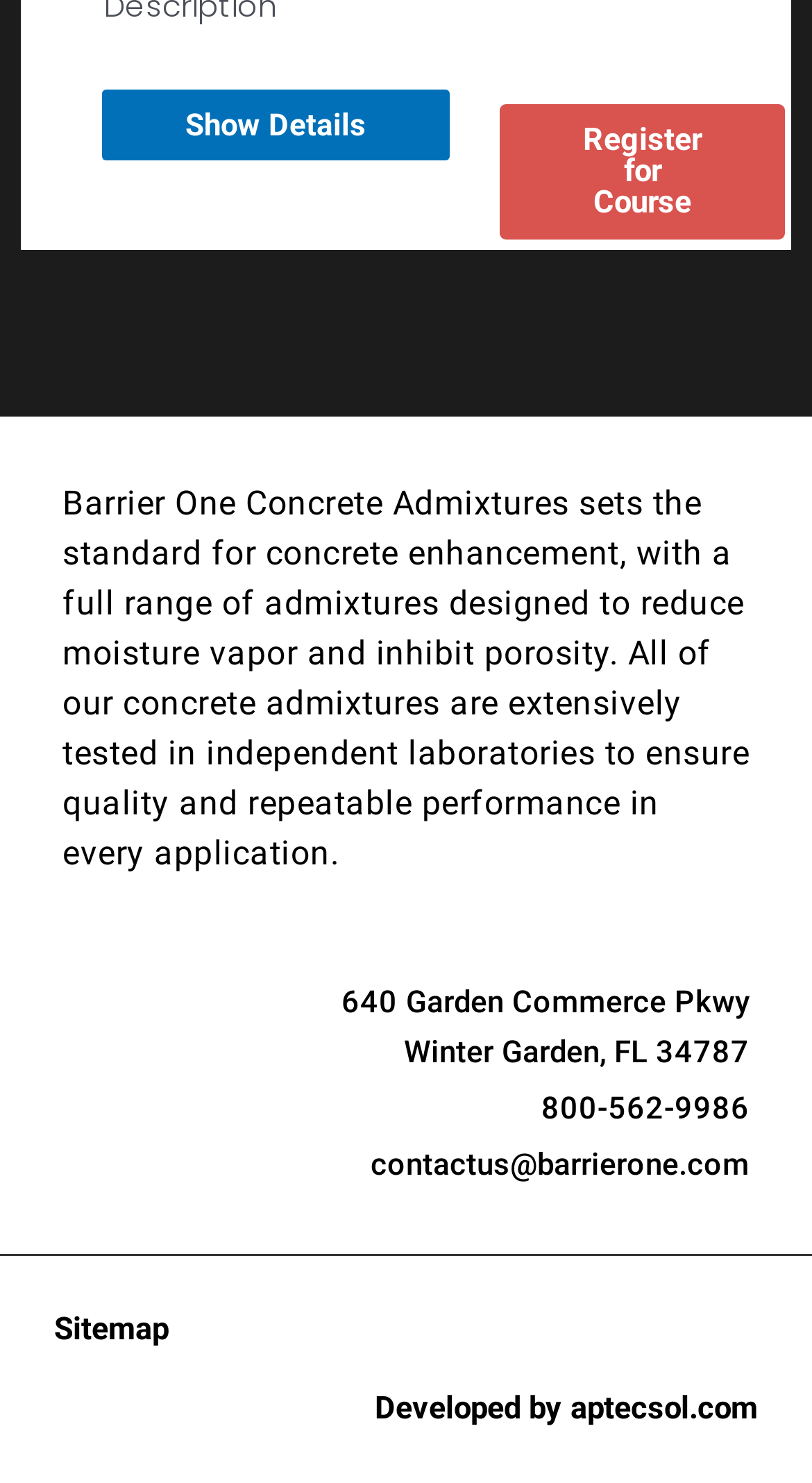Find the bounding box coordinates of the UI element according to this description: "Show Details".

[0.095, 0.043, 0.872, 0.127]